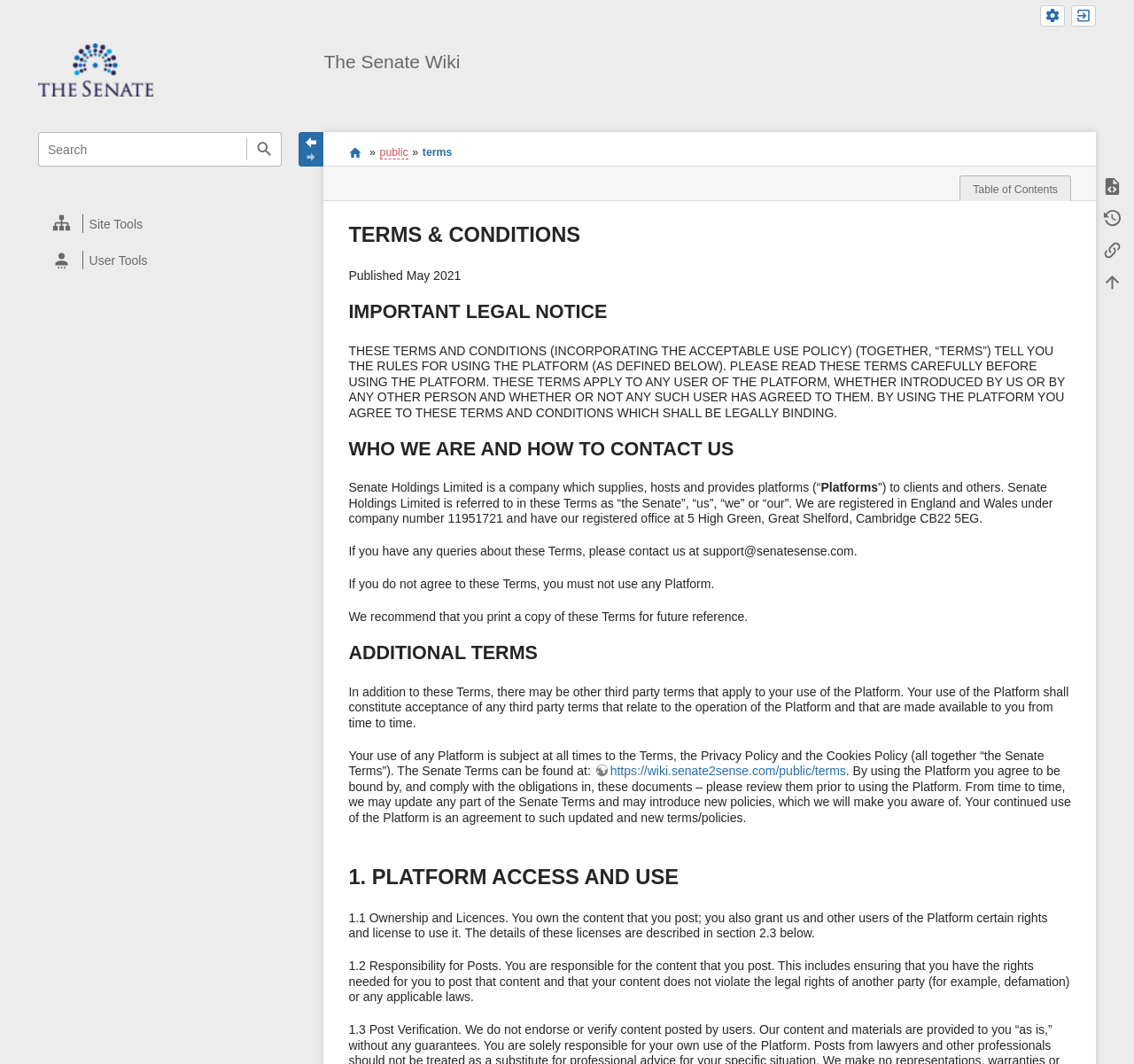What is the name of the wiki?
Kindly offer a comprehensive and detailed response to the question.

The name of the wiki can be found in the top left corner of the webpage, where it says 'The Senate Wiki - homepage link'.